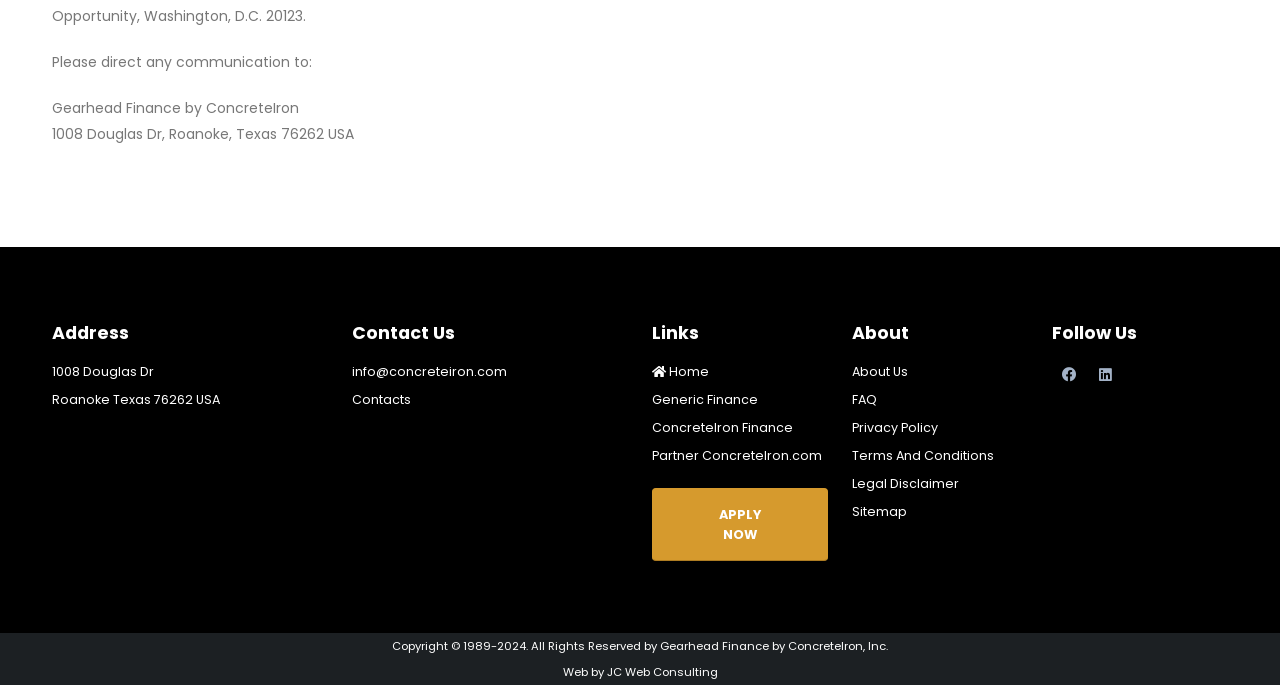What is the name of the company?
Using the visual information, reply with a single word or short phrase.

ConcreteIron